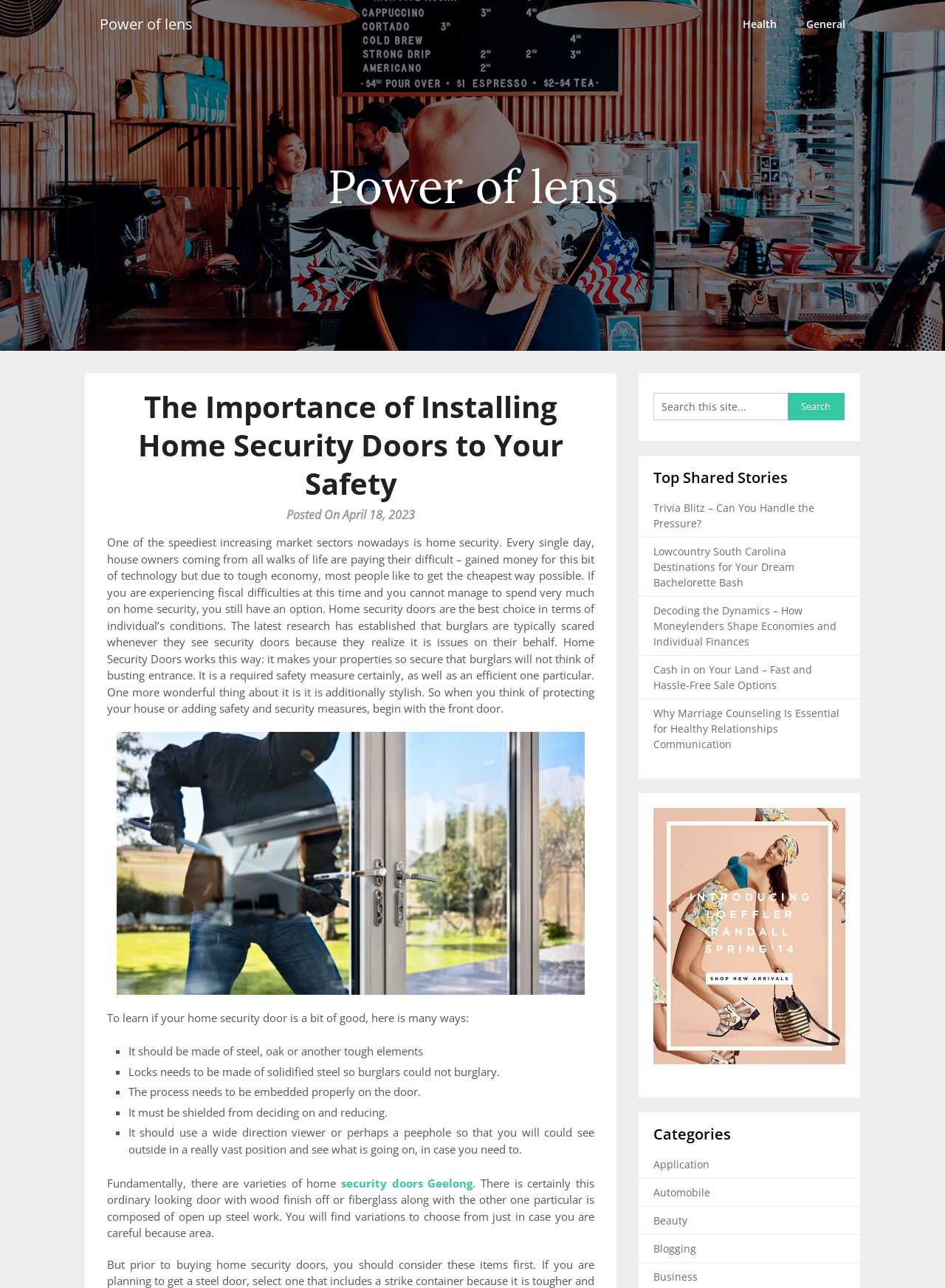Find the bounding box coordinates for the UI element that matches this description: "Business".

[0.691, 0.986, 0.738, 0.997]